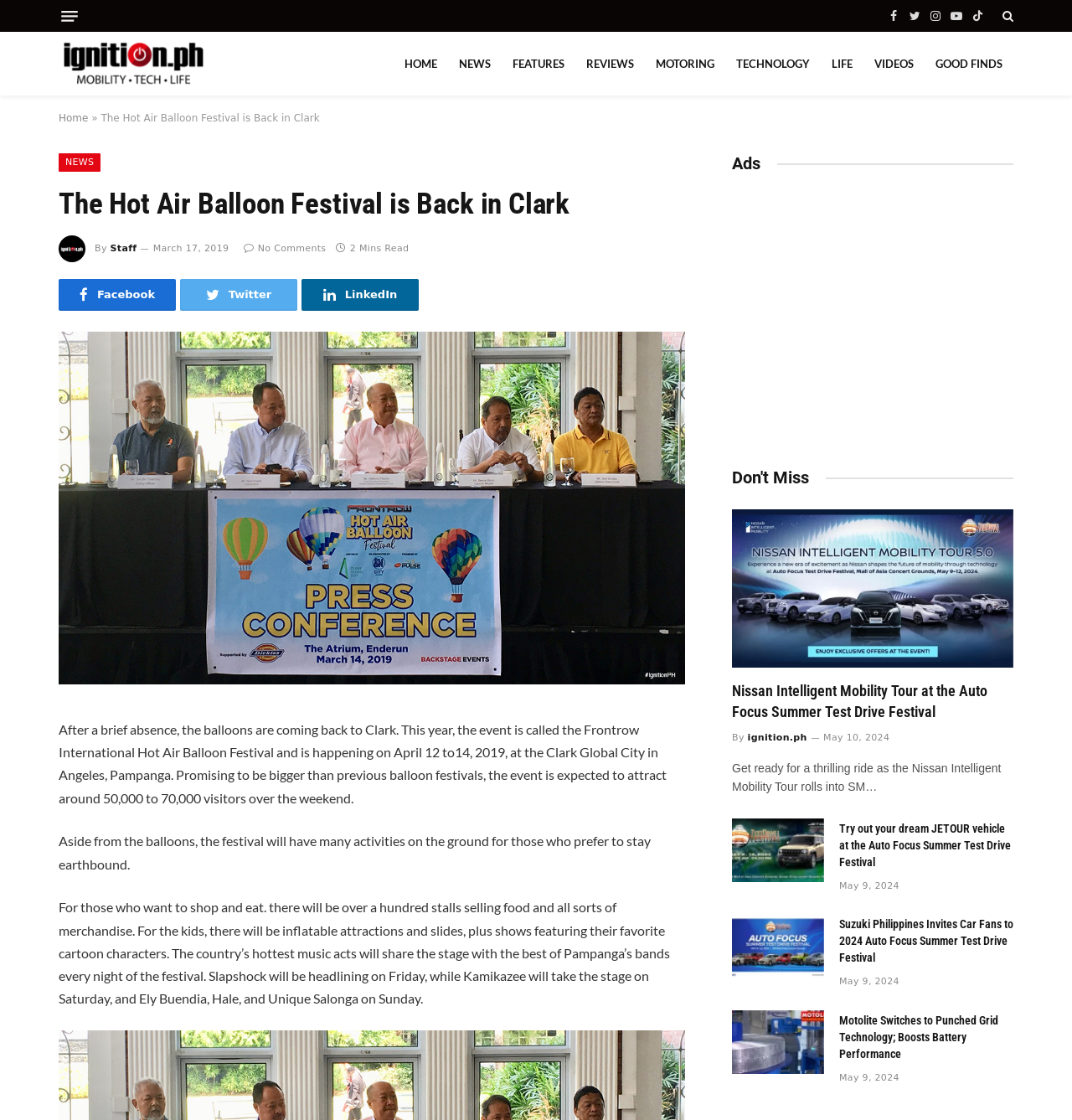Bounding box coordinates are specified in the format (top-left x, top-left y, bottom-right x, bottom-right y). All values are floating point numbers bounded between 0 and 1. Please provide the bounding box coordinate of the region this sentence describes: News

[0.418, 0.028, 0.468, 0.085]